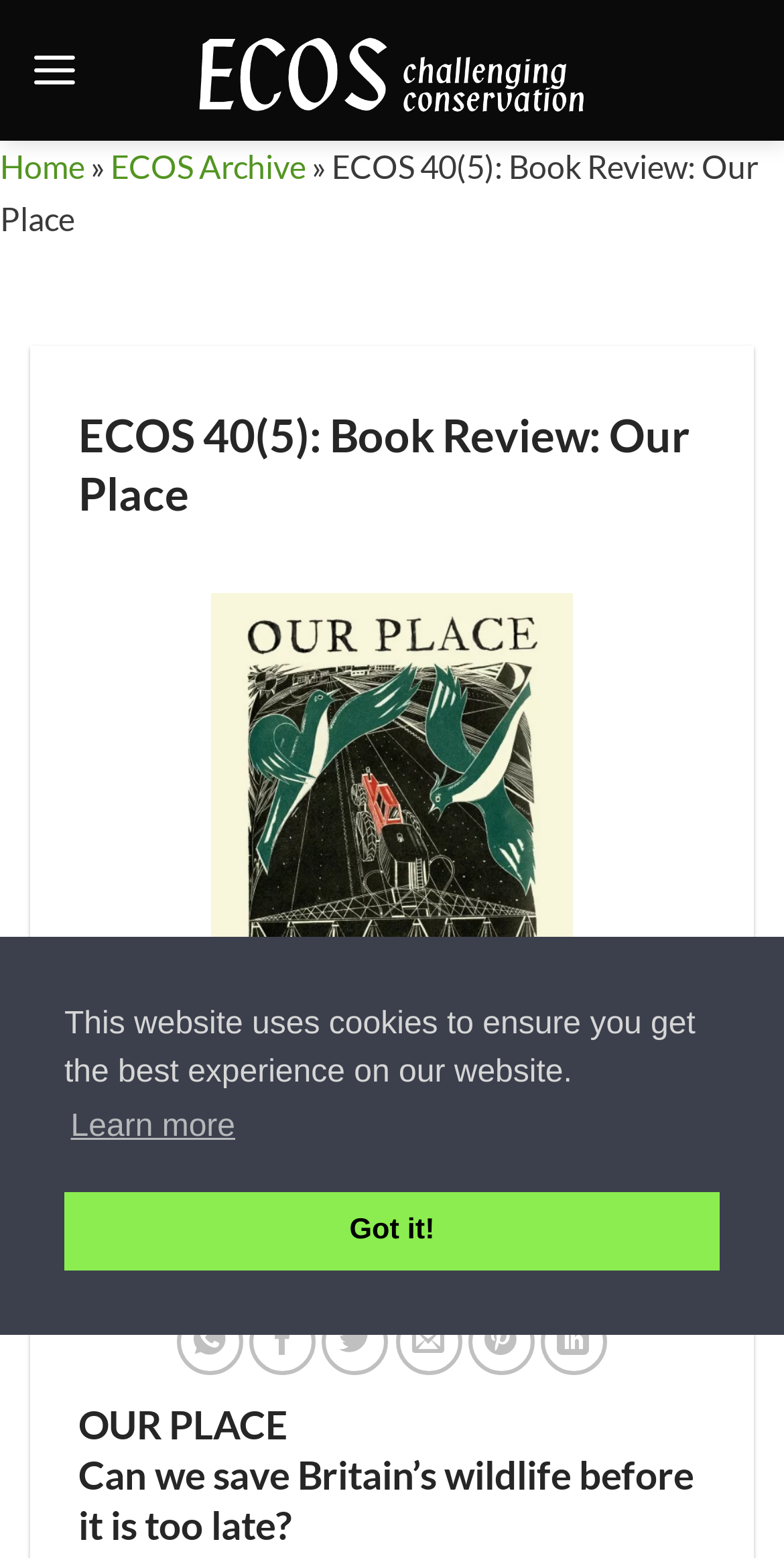What is the publisher of the book?
Answer the question with just one word or phrase using the image.

Jonathon Cape